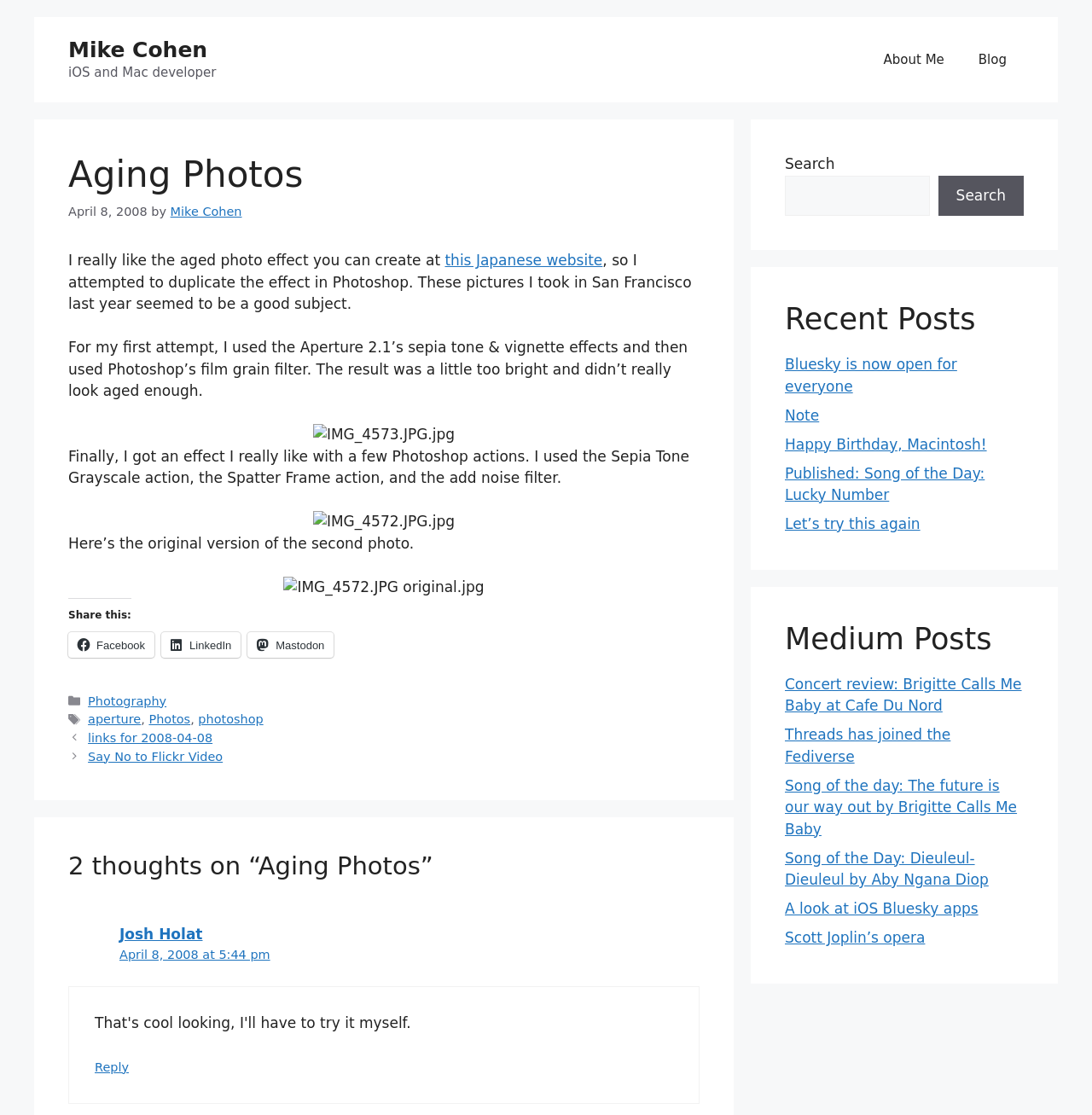Please identify the bounding box coordinates of the area that needs to be clicked to follow this instruction: "View recent posts".

[0.719, 0.27, 0.938, 0.302]